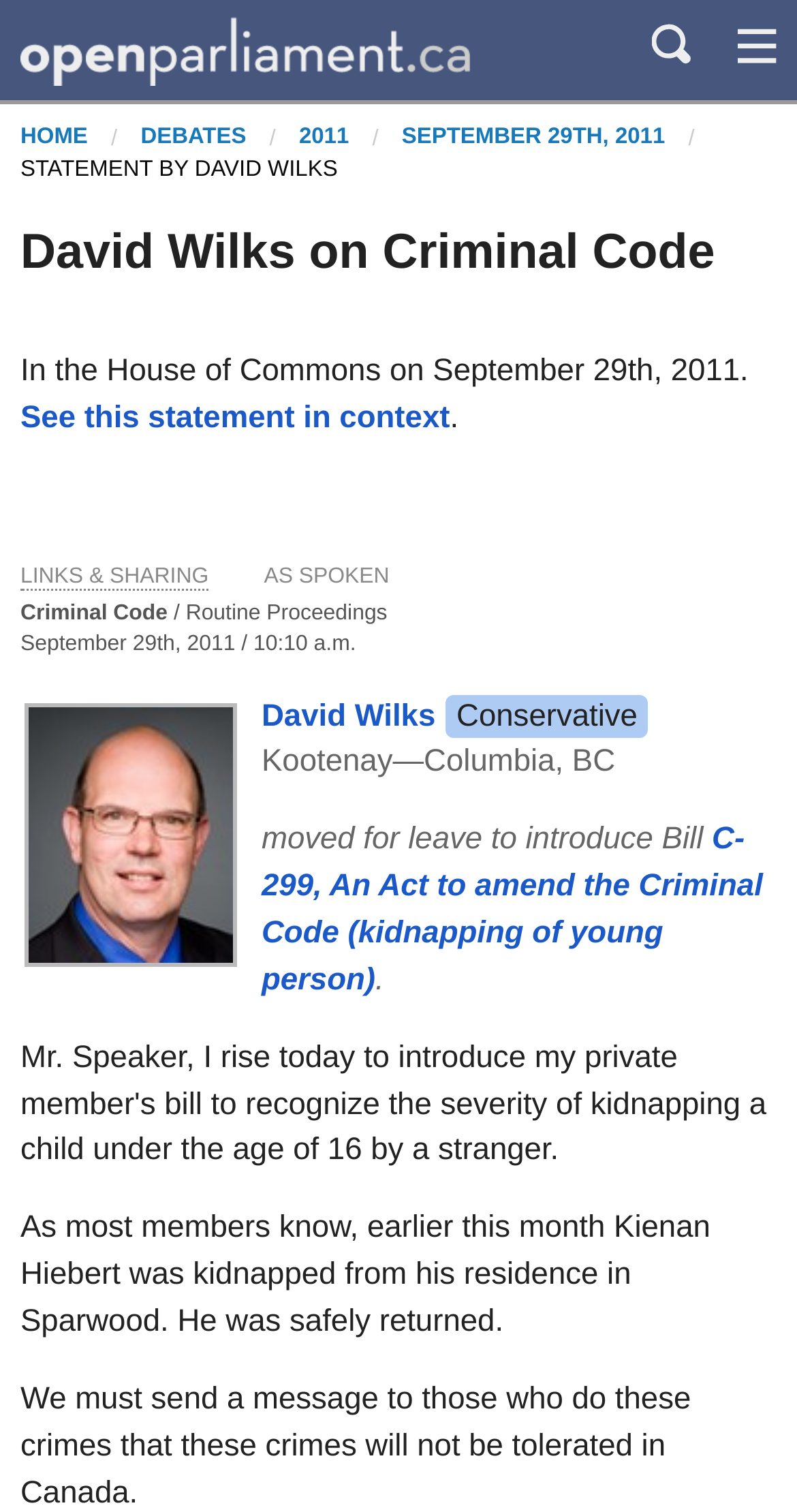Locate the primary headline on the webpage and provide its text.

David Wilks on Criminal Code